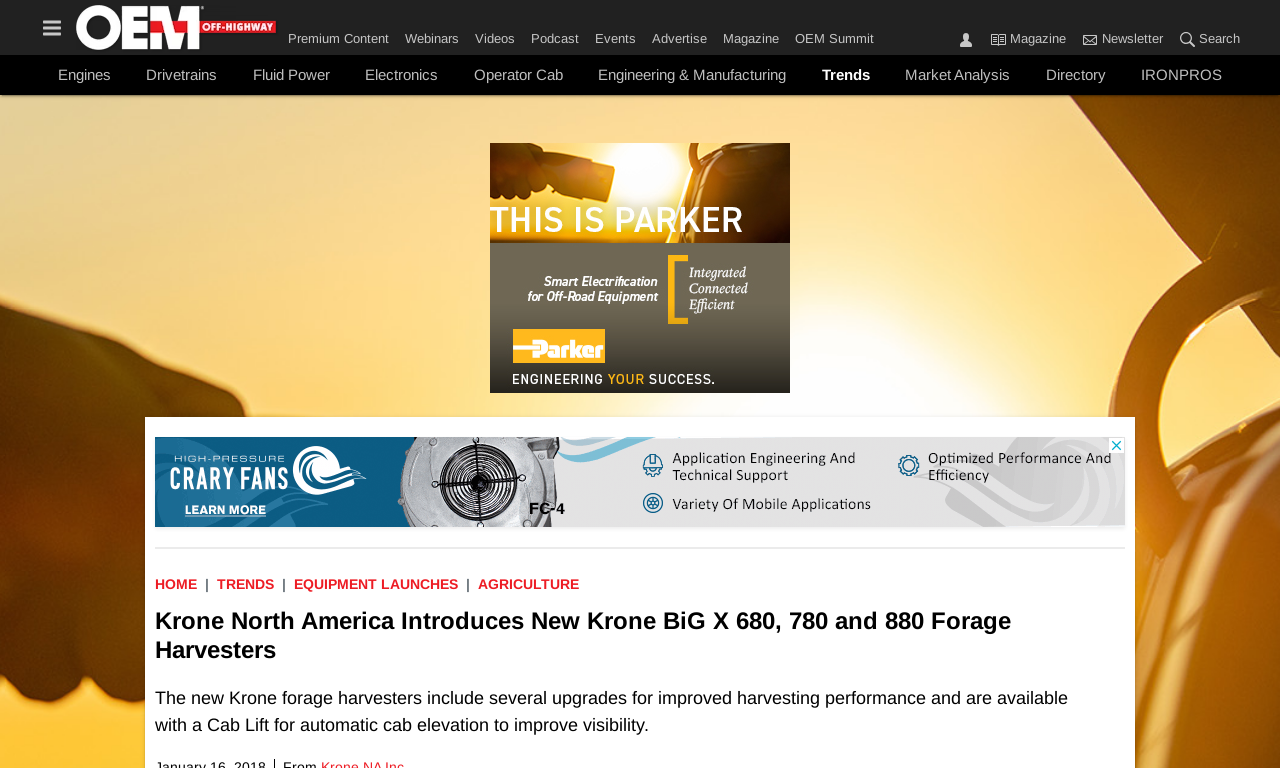Kindly determine the bounding box coordinates for the area that needs to be clicked to execute this instruction: "Click on OEM Off-Highway".

[0.059, 0.007, 0.216, 0.065]